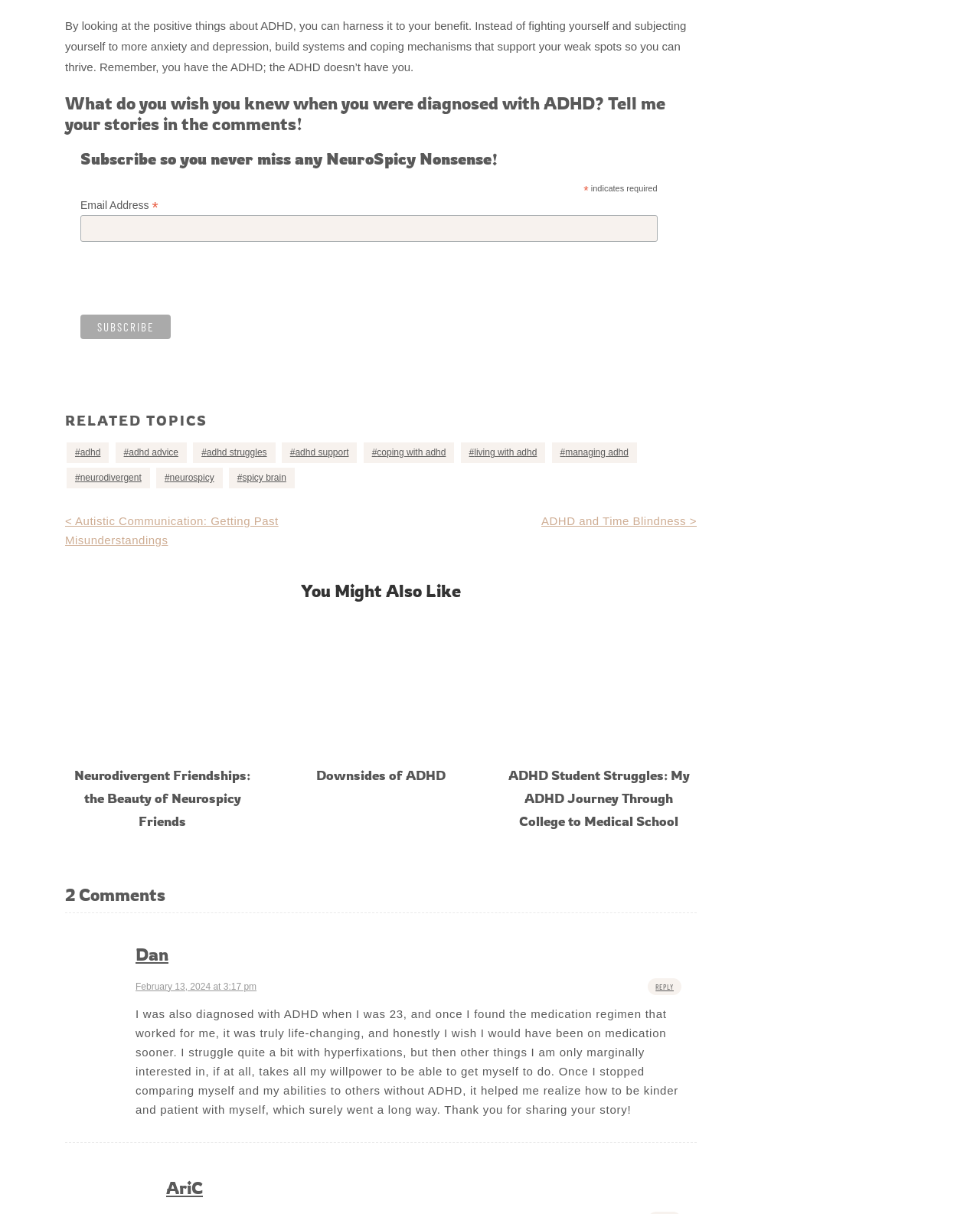Please predict the bounding box coordinates of the element's region where a click is necessary to complete the following instruction: "Subscribe to the newsletter". The coordinates should be represented by four float numbers between 0 and 1, i.e., [left, top, right, bottom].

[0.082, 0.259, 0.174, 0.279]